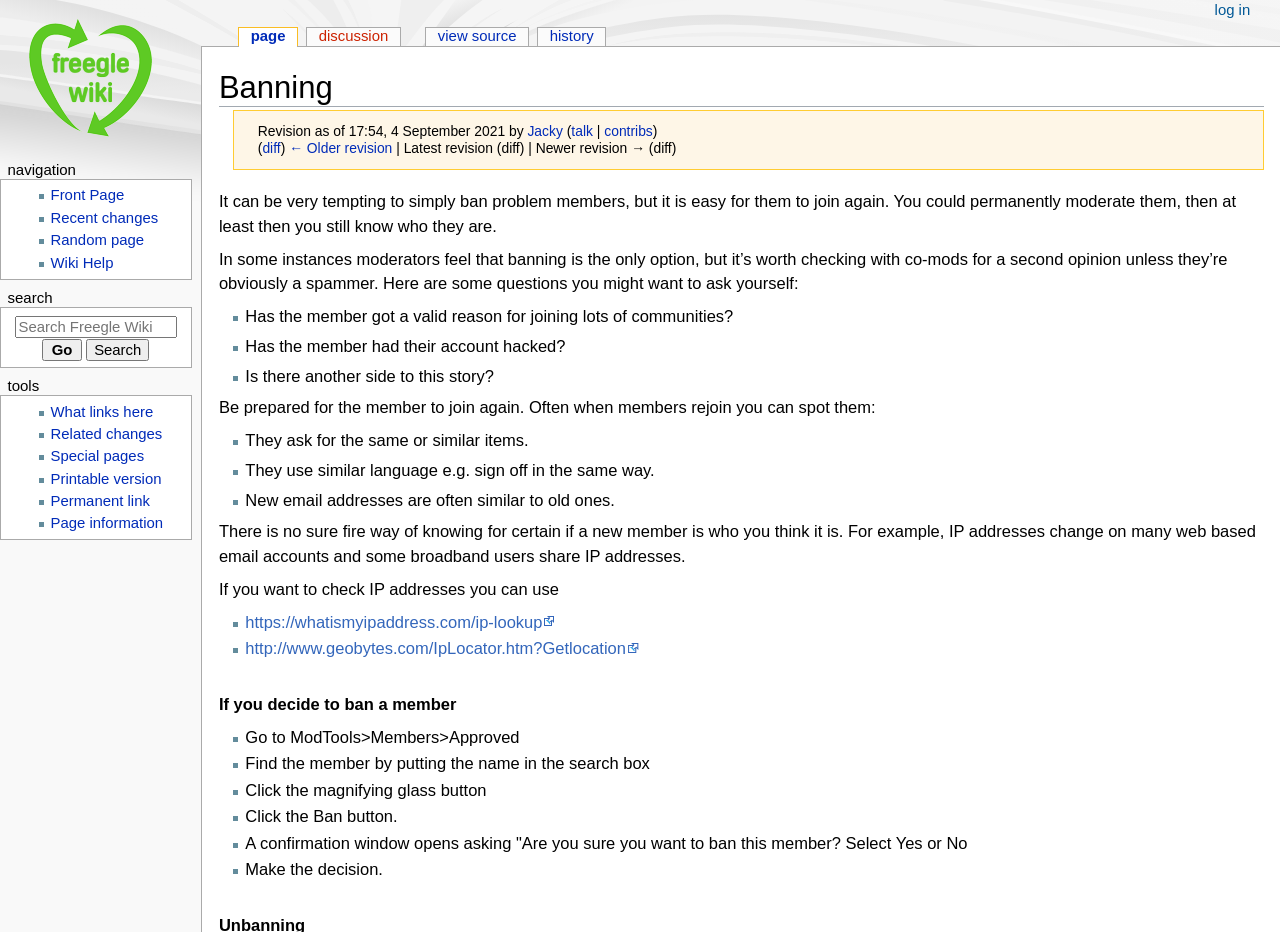What is the purpose of banning a member?
Please respond to the question with a detailed and thorough explanation.

The webpage explains that banning a member is not a permanent solution as they can easily join again. It suggests that moderators should consider other options before banning a member, such as permanently moderating them, and provides guidelines on how to decide whether to ban a member.